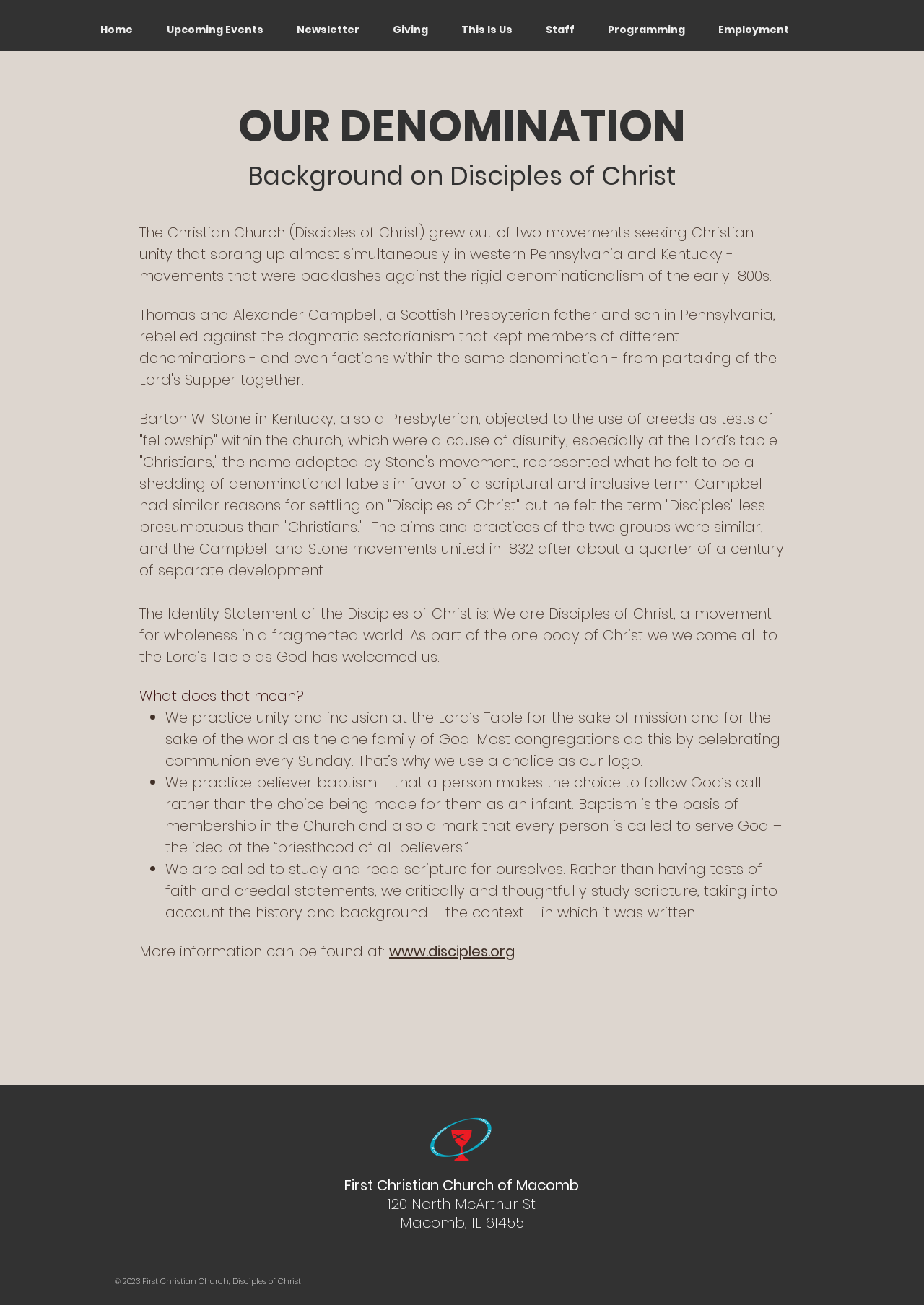Can you show the bounding box coordinates of the region to click on to complete the task described in the instruction: "Go to Google Store"?

None